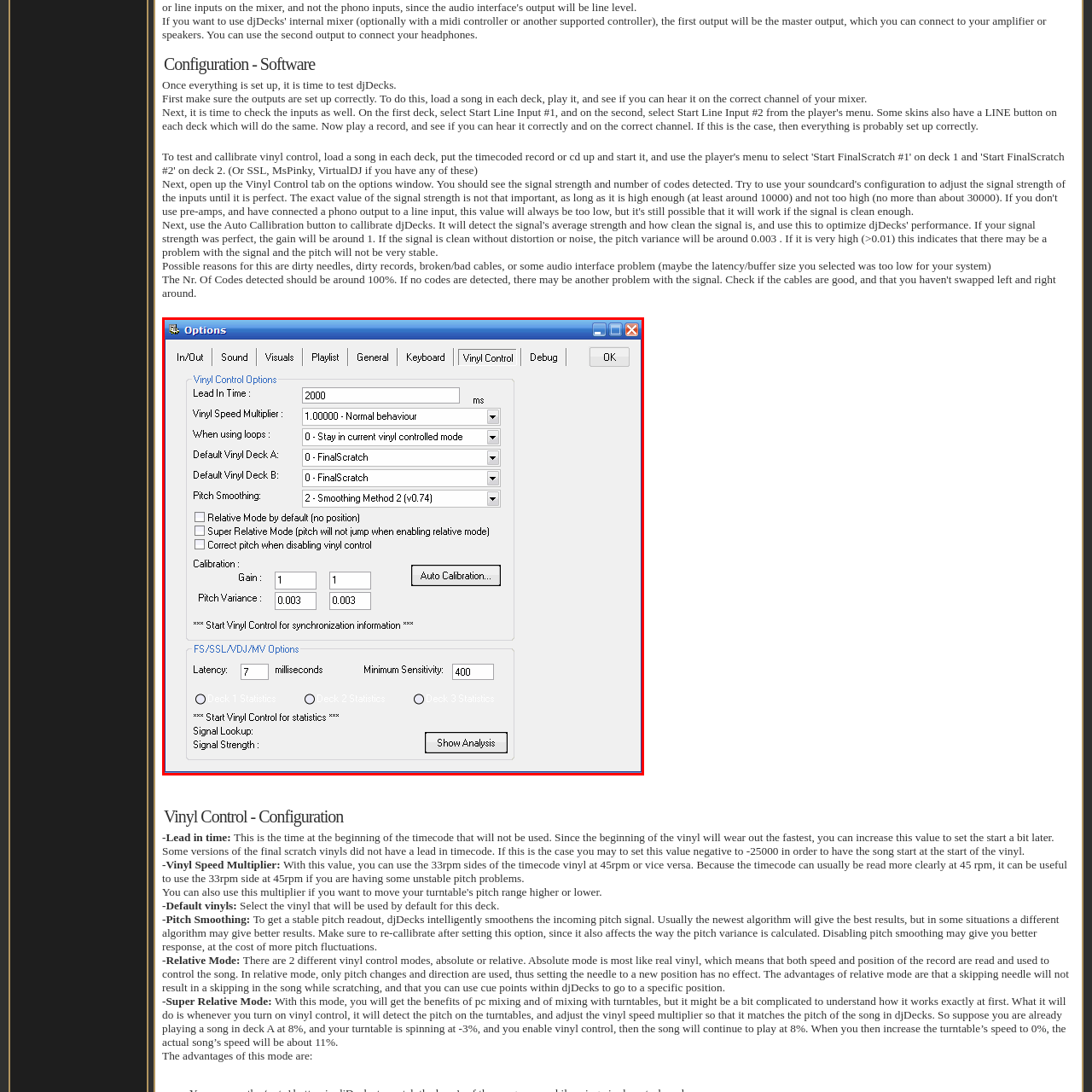Focus on the image outlined in red and offer a detailed answer to the question below, relying on the visual elements in the image:
What is the current Vinyl Speed Multiplier?

The Vinyl Speed Multiplier is currently set to 1.000, which reflects normal playback speed, ensuring that sound quality is maintained.